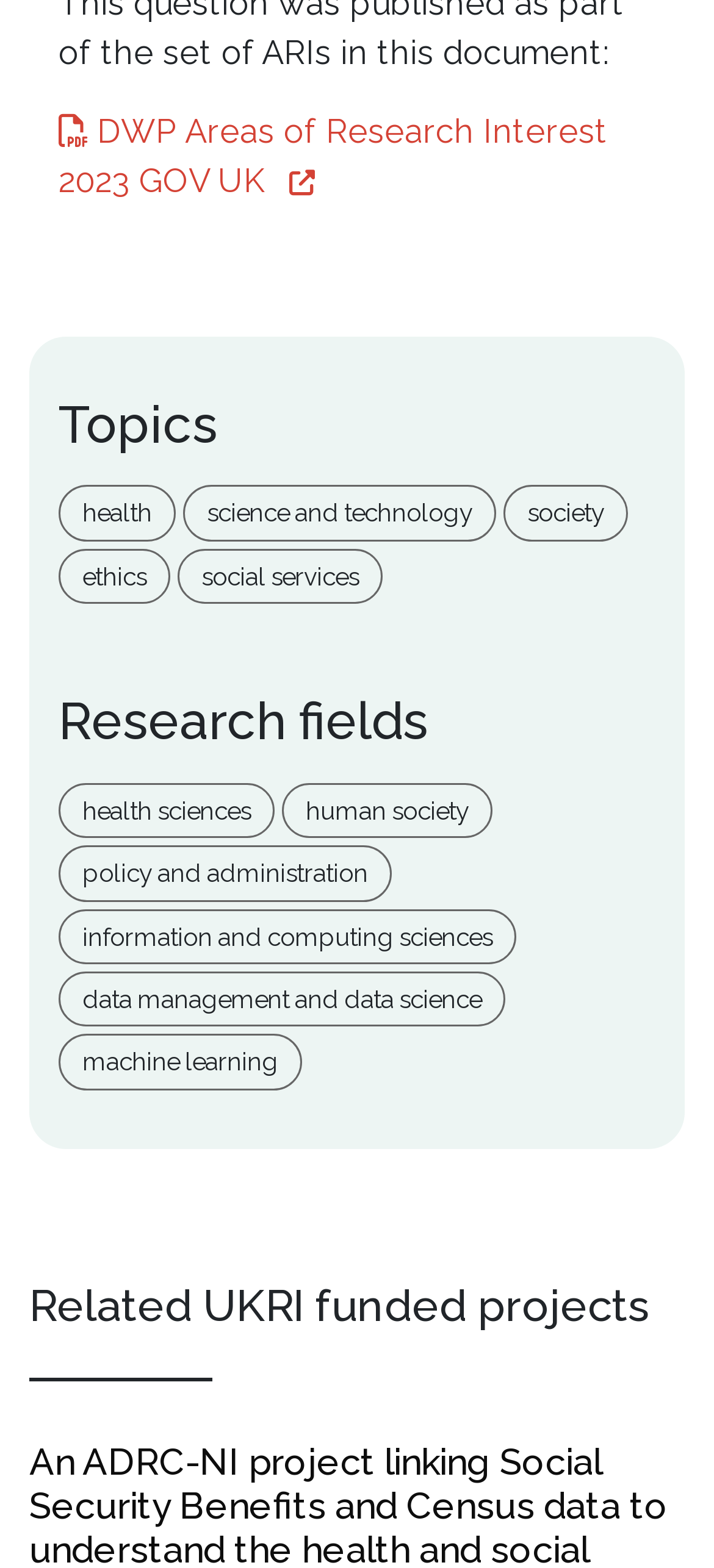Locate the bounding box coordinates of the element's region that should be clicked to carry out the following instruction: "View DWP Areas of Research Interest 2023 GOV UK". The coordinates need to be four float numbers between 0 and 1, i.e., [left, top, right, bottom].

[0.082, 0.071, 0.851, 0.127]